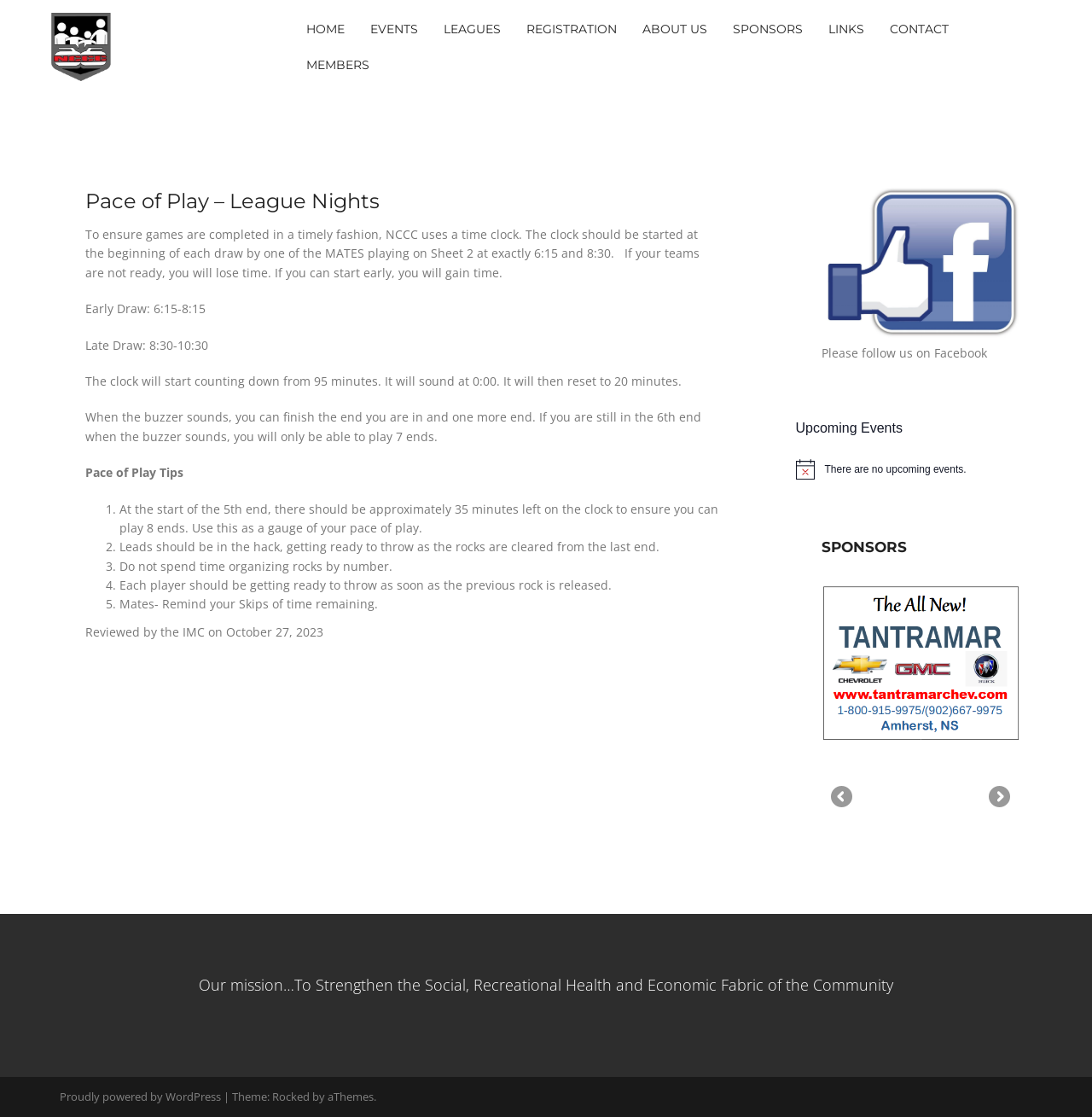Please determine the bounding box coordinates for the UI element described here. Use the format (top-left x, top-left y, bottom-right x, bottom-right y) with values bounded between 0 and 1: Necklace Length Guide

None